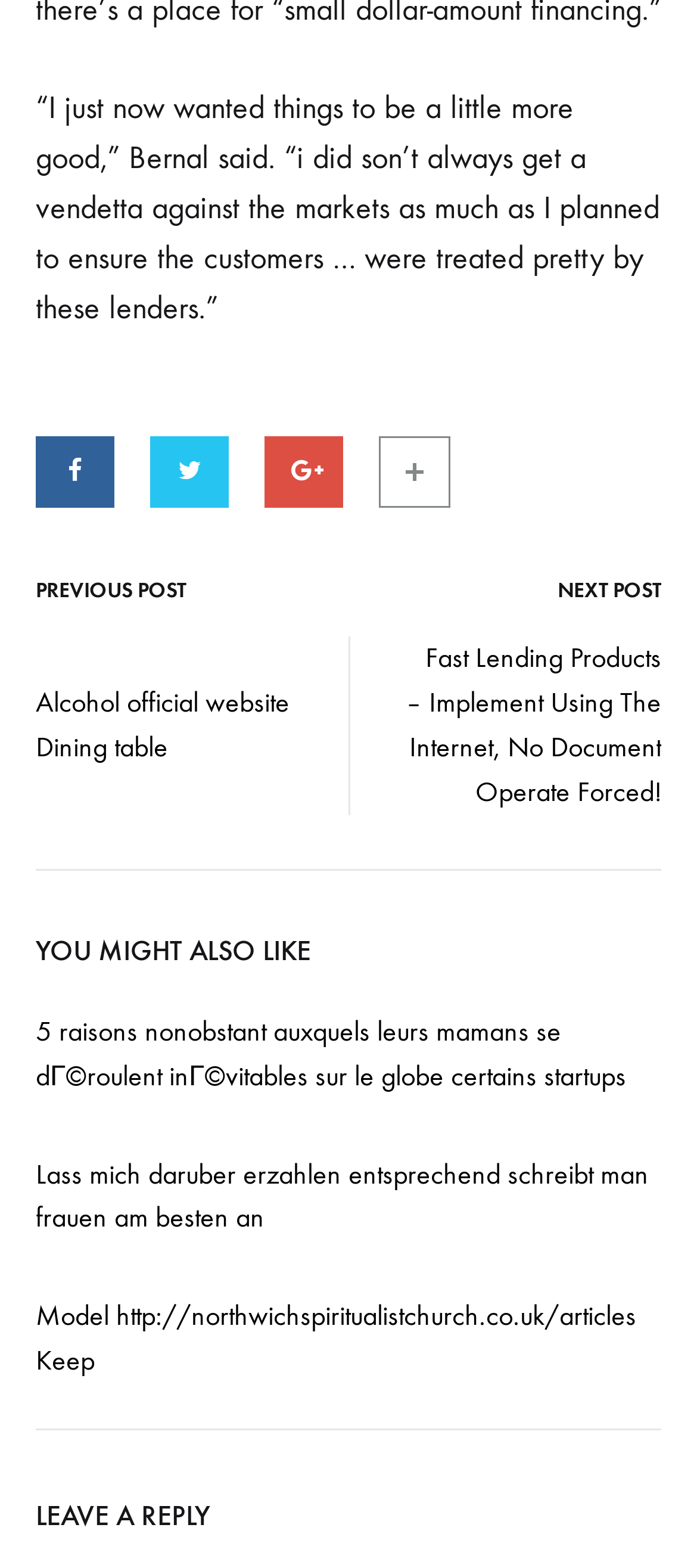Please identify the bounding box coordinates of the area that needs to be clicked to fulfill the following instruction: "Click on the next post link."

[0.8, 0.369, 0.949, 0.385]